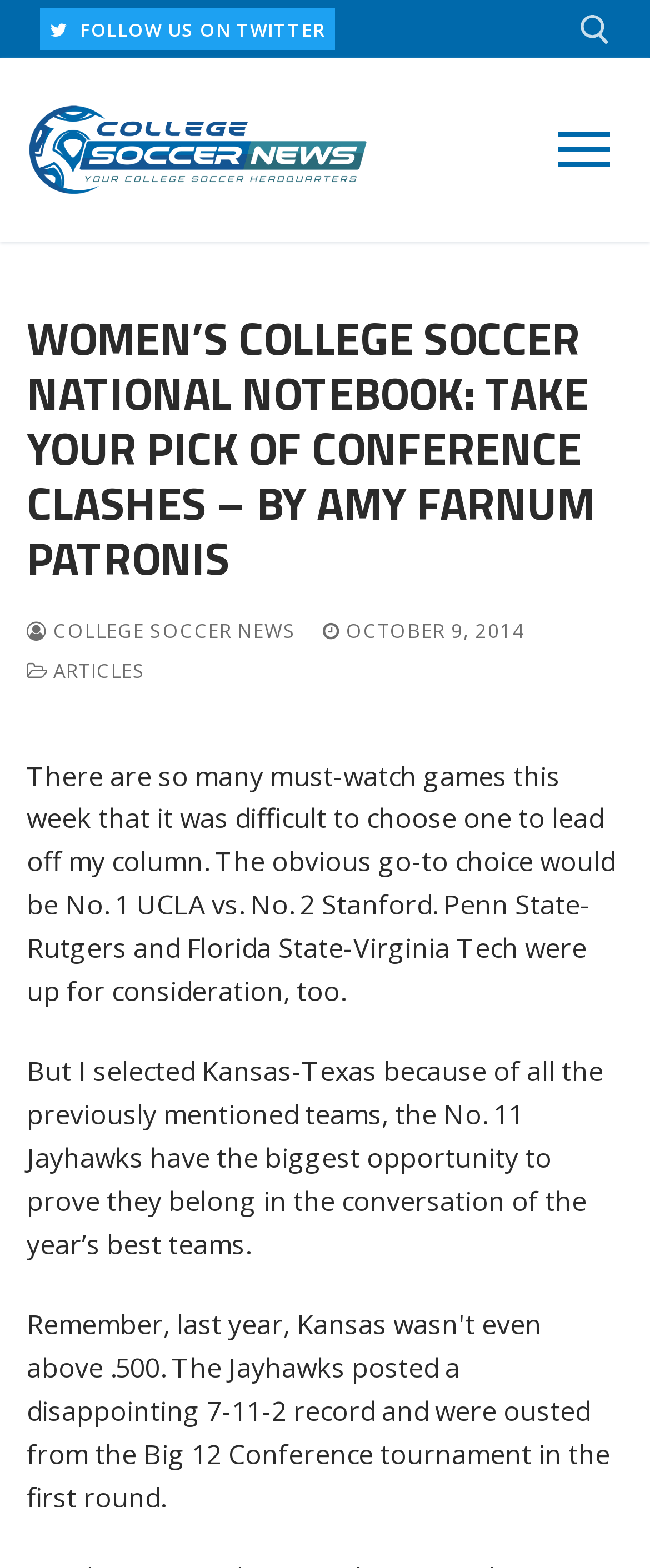Identify the text that serves as the heading for the webpage and generate it.

WOMEN’S COLLEGE SOCCER NATIONAL NOTEBOOK: TAKE YOUR PICK OF CONFERENCE CLASHES – BY AMY FARNUM PATRONIS